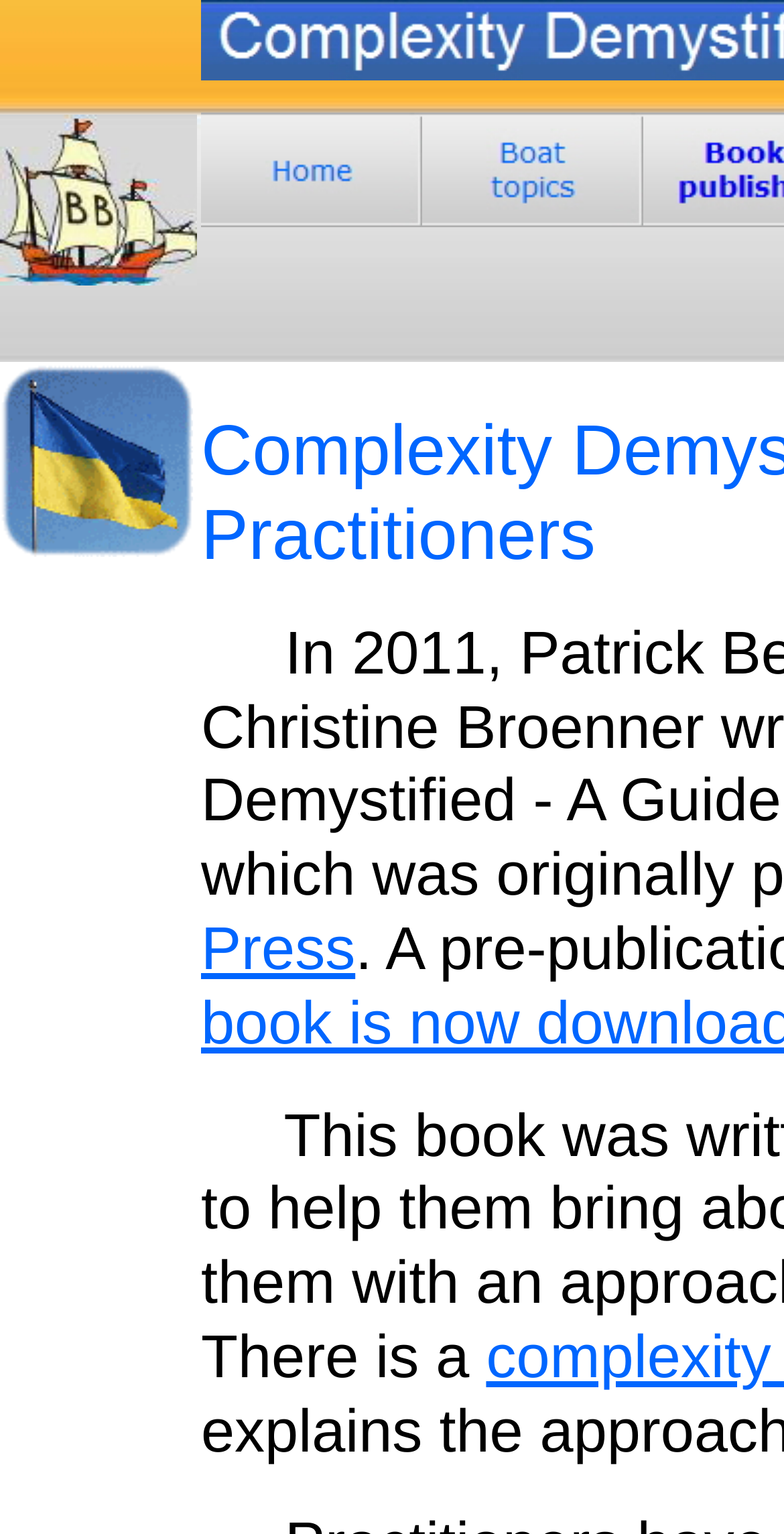Please provide the bounding box coordinates in the format (top-left x, top-left y, bottom-right x, bottom-right y). Remember, all values are floating point numbers between 0 and 1. What is the bounding box coordinate of the region described as: alt="Home" name="NavigationButton1" title="Home"

[0.256, 0.131, 0.538, 0.152]